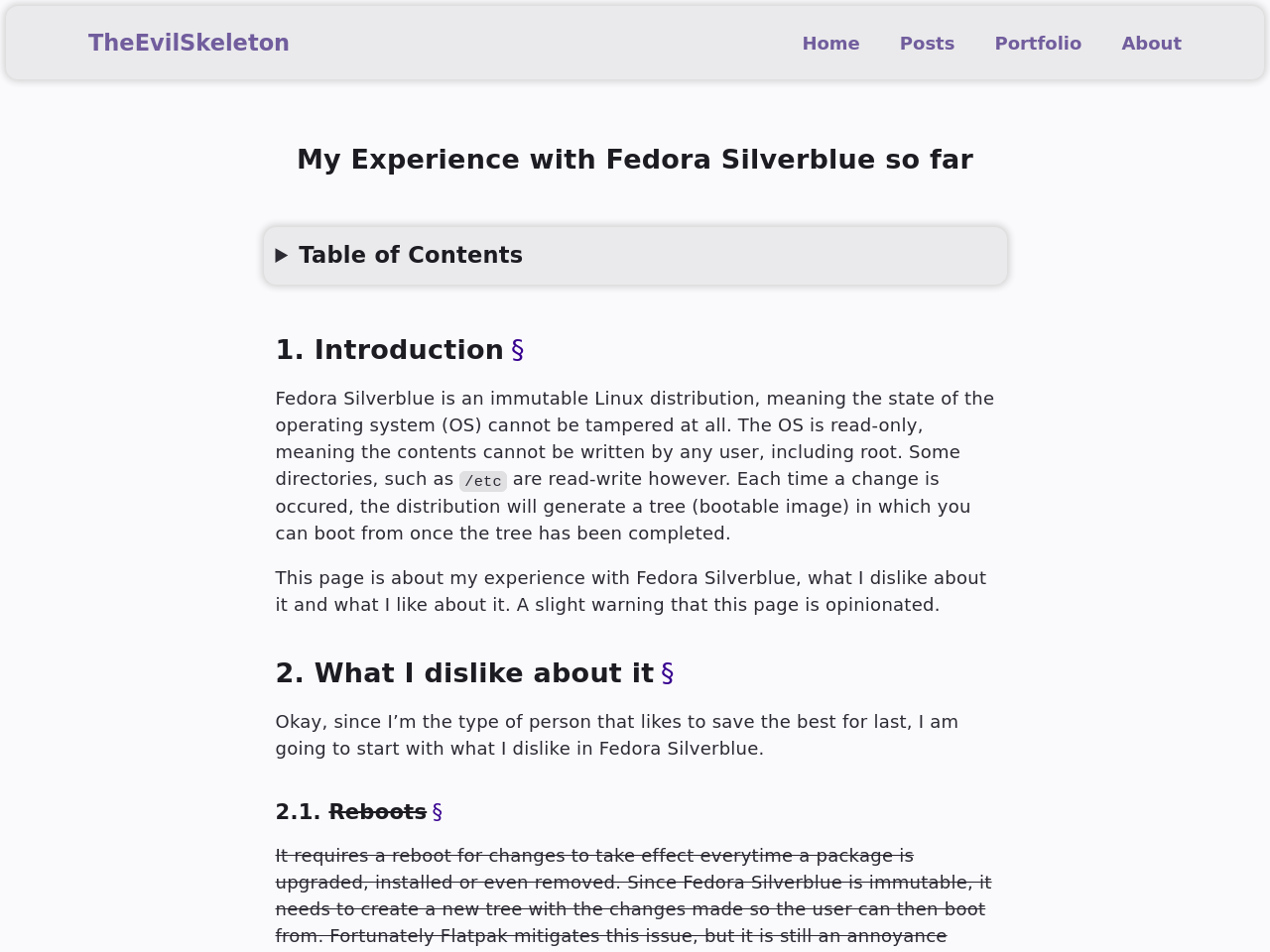Please find and report the bounding box coordinates of the element to click in order to perform the following action: "read what I dislike about it". The coordinates should be expressed as four float numbers between 0 and 1, in the format [left, top, right, bottom].

[0.217, 0.686, 0.783, 0.728]